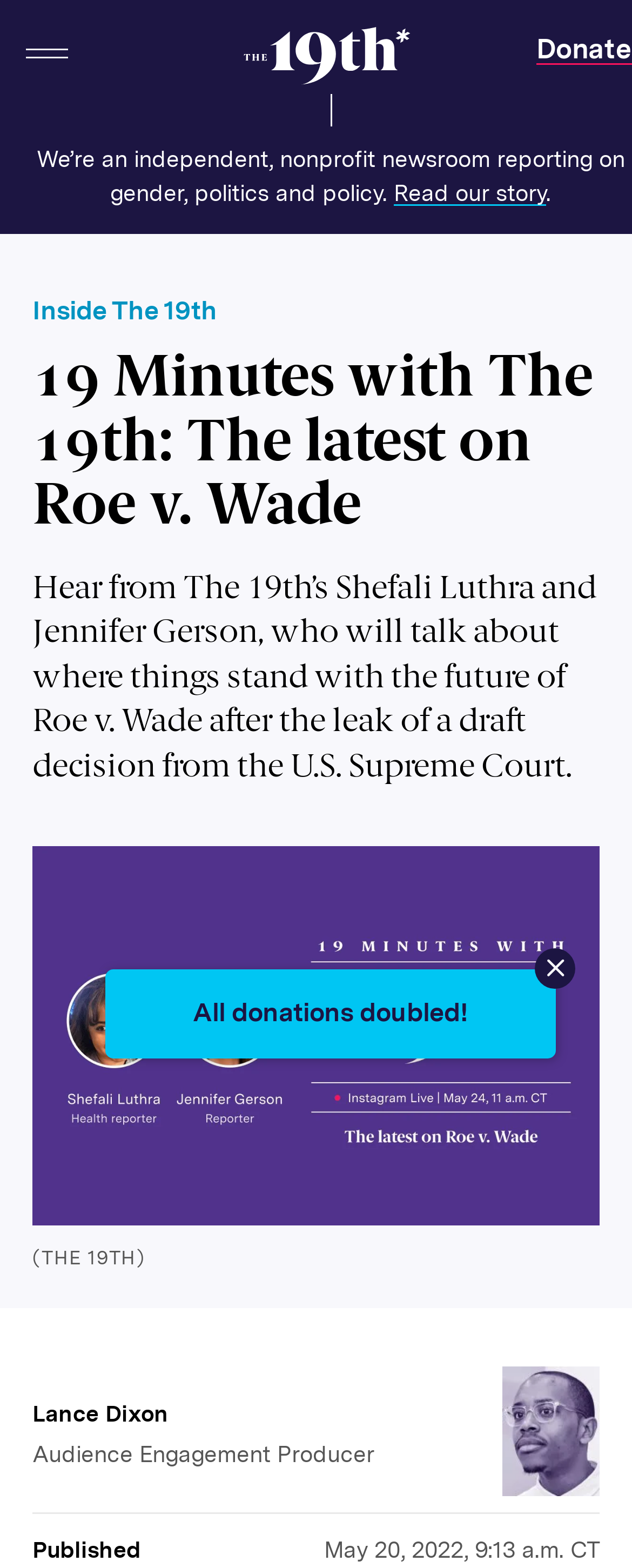Locate the bounding box coordinates of the clickable region necessary to complete the following instruction: "Read our story". Provide the coordinates in the format of four float numbers between 0 and 1, i.e., [left, top, right, bottom].

[0.623, 0.115, 0.864, 0.131]